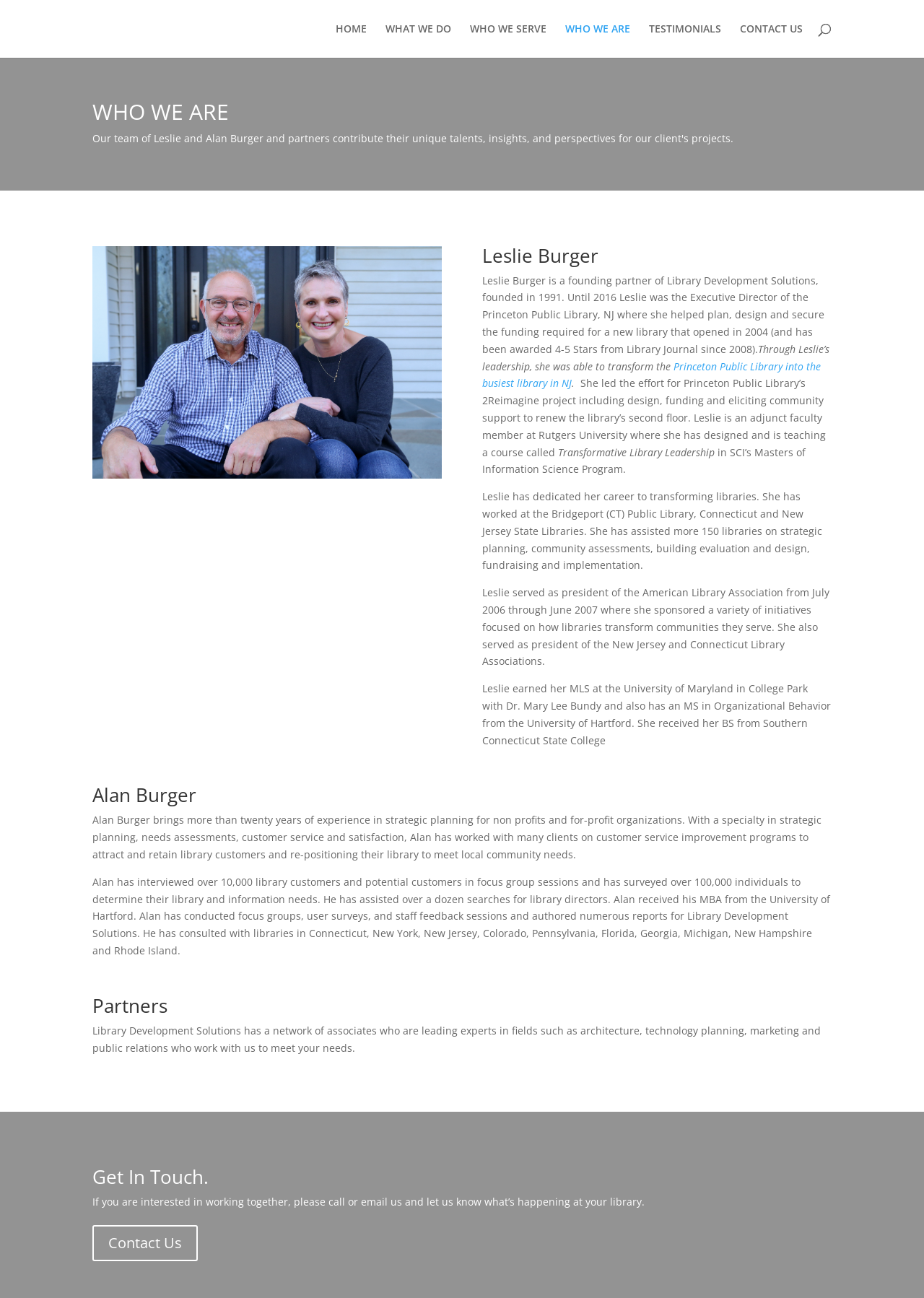Please identify the bounding box coordinates of the clickable element to fulfill the following instruction: "View Leslie Burger's profile". The coordinates should be four float numbers between 0 and 1, i.e., [left, top, right, bottom].

[0.522, 0.189, 0.9, 0.209]